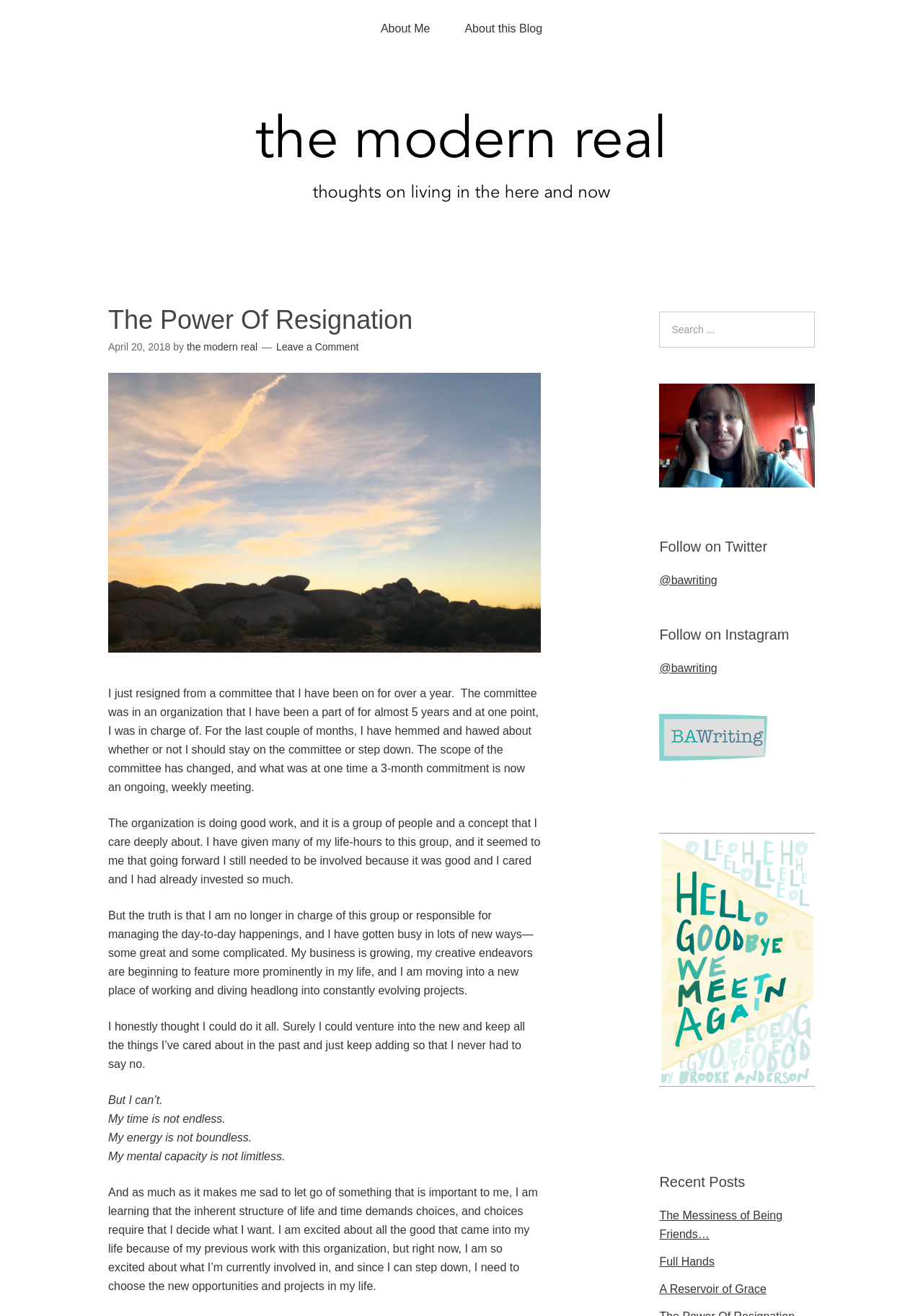How many recent posts are listed?
Based on the content of the image, thoroughly explain and answer the question.

The webpage lists three recent posts, namely 'The Messiness of Being Friends…', 'Full Hands', and 'A Reservoir of Grace', under the 'Recent Posts' heading.